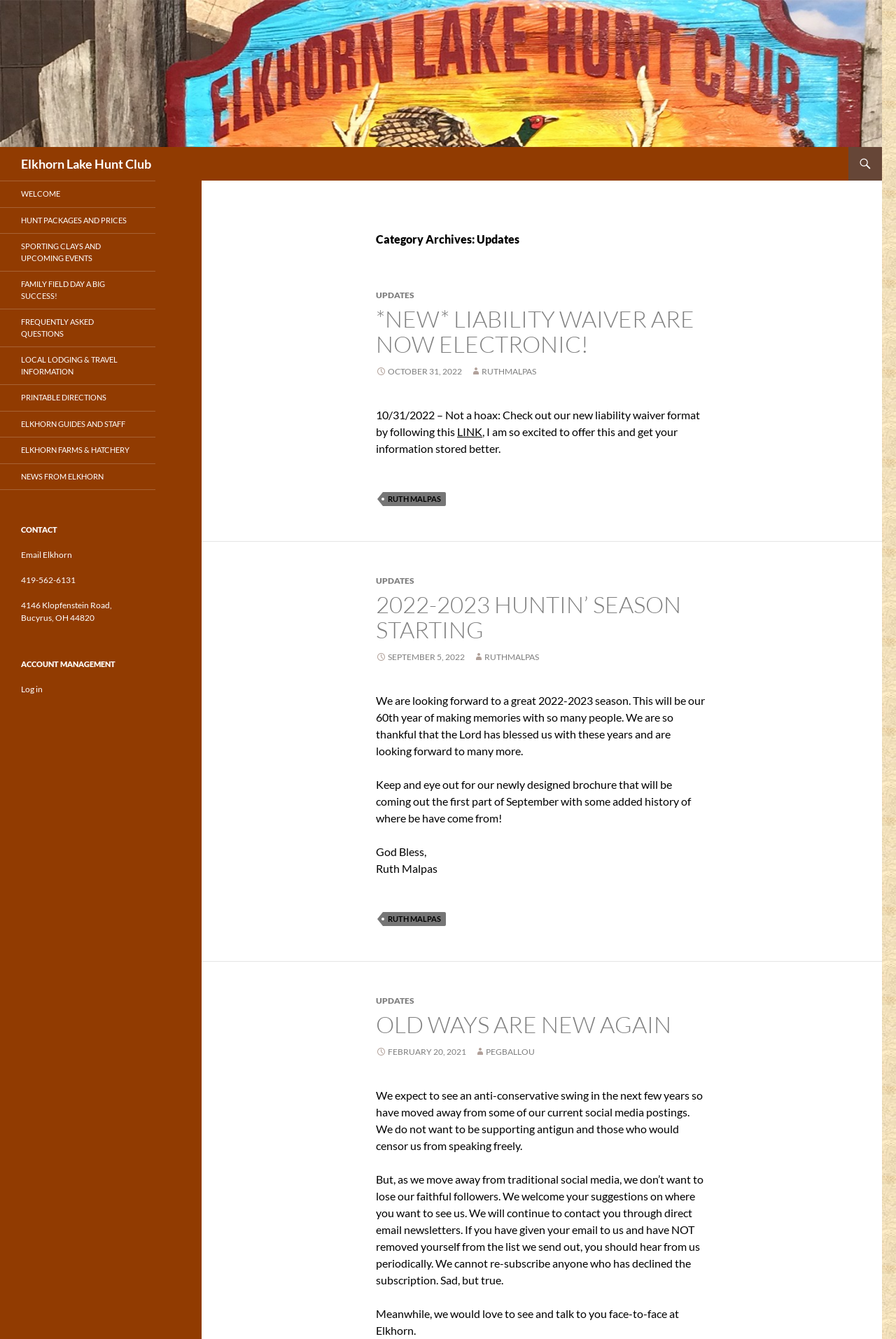Answer the question using only one word or a concise phrase: What is the contact phone number?

419-562-6131